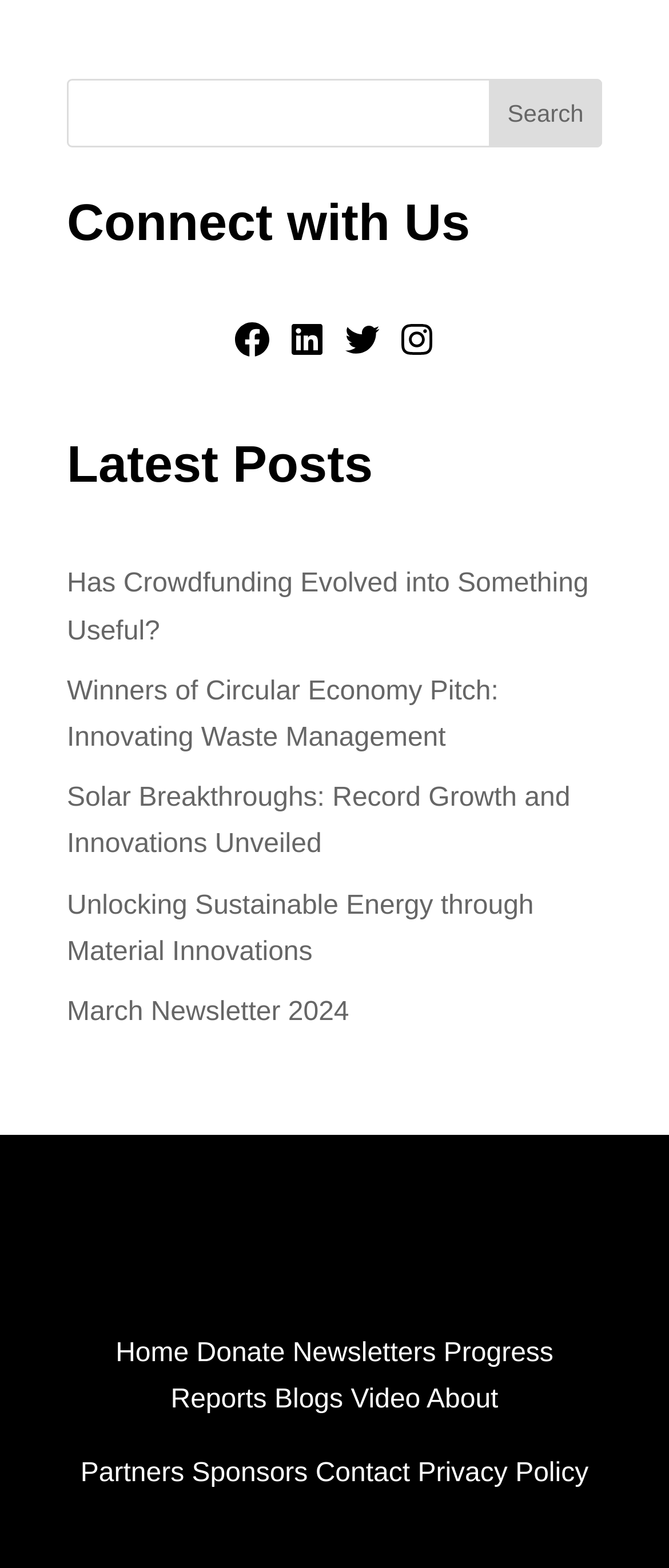Please locate the bounding box coordinates for the element that should be clicked to achieve the following instruction: "search for something". Ensure the coordinates are given as four float numbers between 0 and 1, i.e., [left, top, right, bottom].

[0.1, 0.05, 0.9, 0.094]